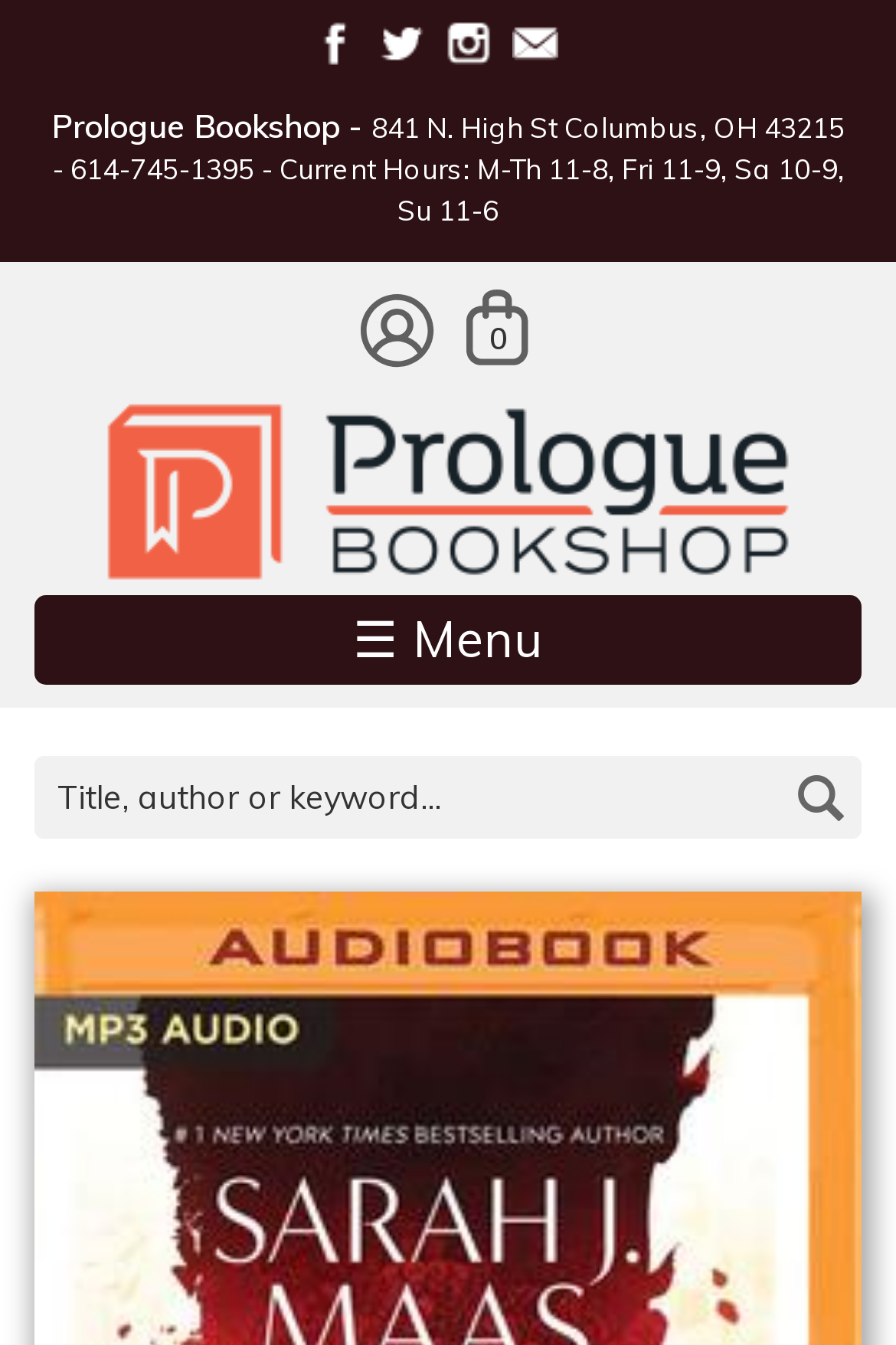Locate the bounding box coordinates of the element you need to click to accomplish the task described by this instruction: "Skip to main content".

[0.0, 0.0, 0.377, 0.002]